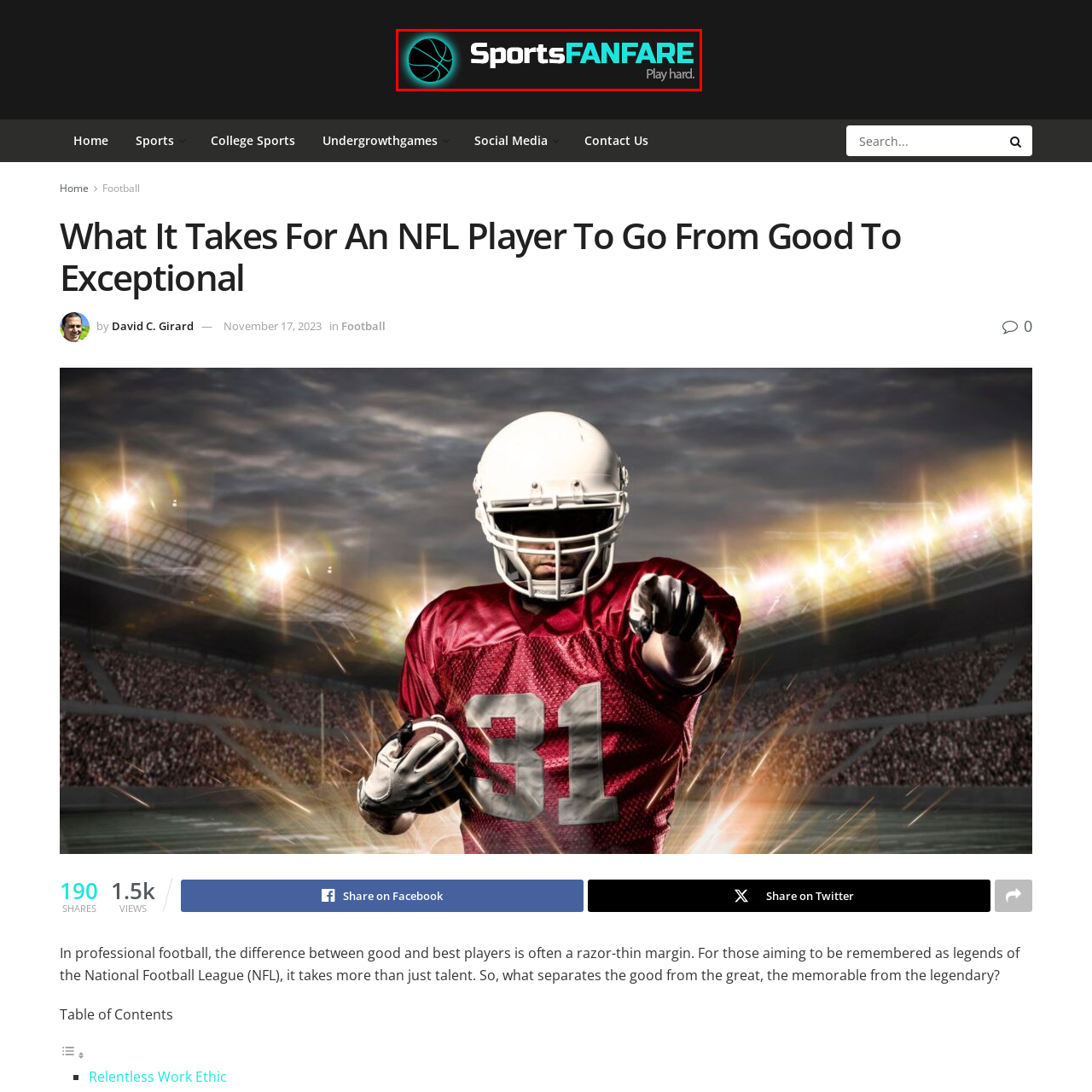View the image within the red box and answer the following question with a concise word or phrase:
What is the theme of the logo?

Sports engagement and enthusiasm